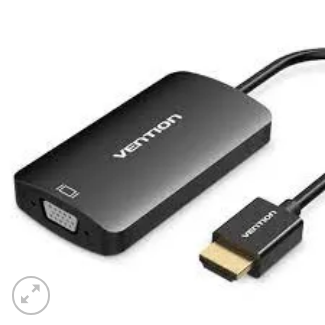Describe in detail everything you see in the image.

This image features a sleek black Vention HDMI to HDMI and VGA converter with audio functionality. The device is designed to facilitate connections between modern HDMI sources and older VGA displays, making it ideal for users who want to connect laptops, projectors, or other devices that utilize HDMI ports to monitors or TVs with VGA inputs. The cable is visibly attached, enhancing portability and ease of use. This converter is part of Vention’s product line and is well-suited for various applications, including presentations and home entertainment setups. Additionally, it is noted to carry a one-year replacement warranty, ensuring reliability and customer satisfaction.